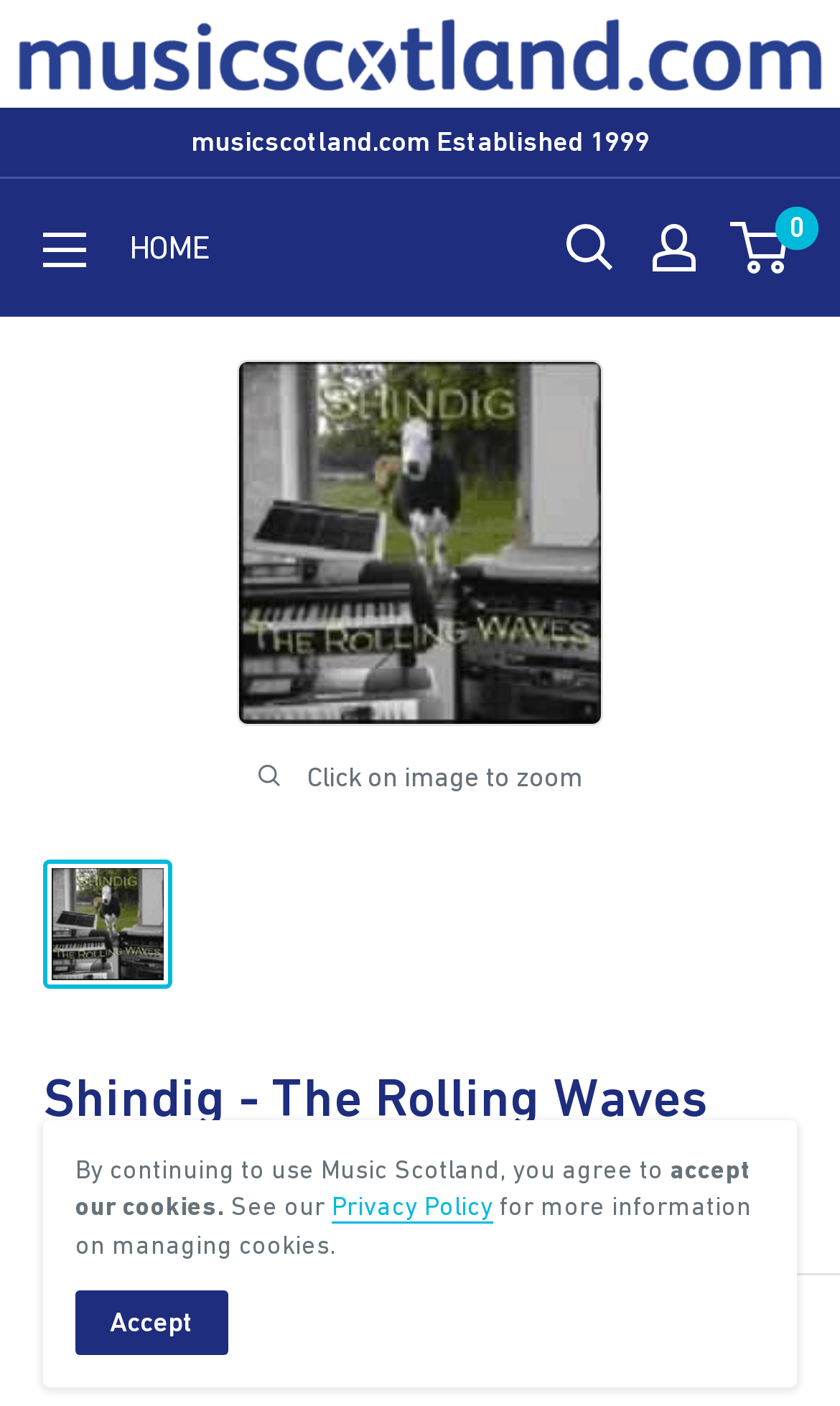What is the text above the image?
Based on the visual, give a brief answer using one word or a short phrase.

Click on image to zoom